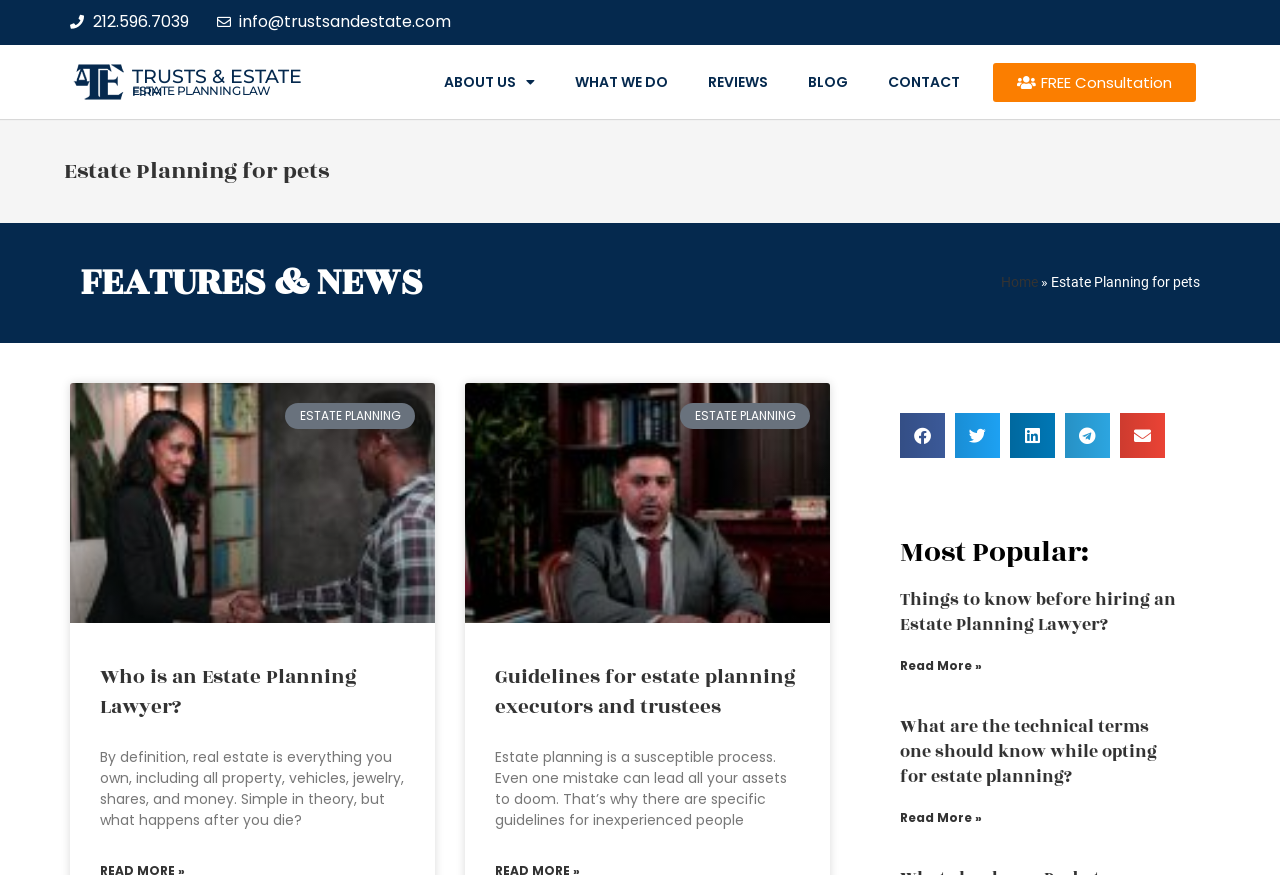Can you show the bounding box coordinates of the region to click on to complete the task described in the instruction: "Click the 'FREE Consultation' link"?

[0.776, 0.071, 0.934, 0.116]